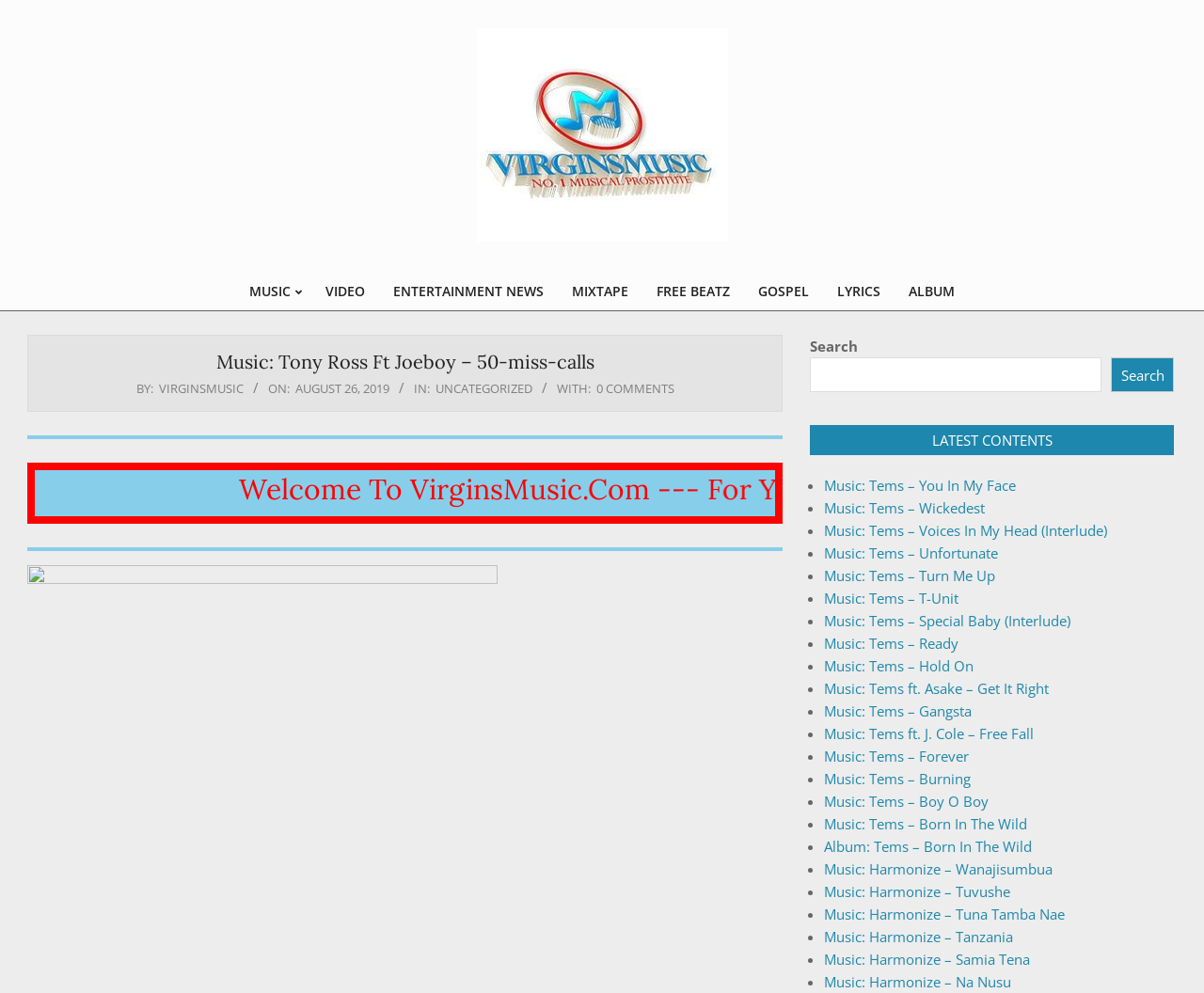Show the bounding box coordinates for the element that needs to be clicked to execute the following instruction: "View latest music content". Provide the coordinates in the form of four float numbers between 0 and 1, i.e., [left, top, right, bottom].

[0.673, 0.428, 0.975, 0.459]